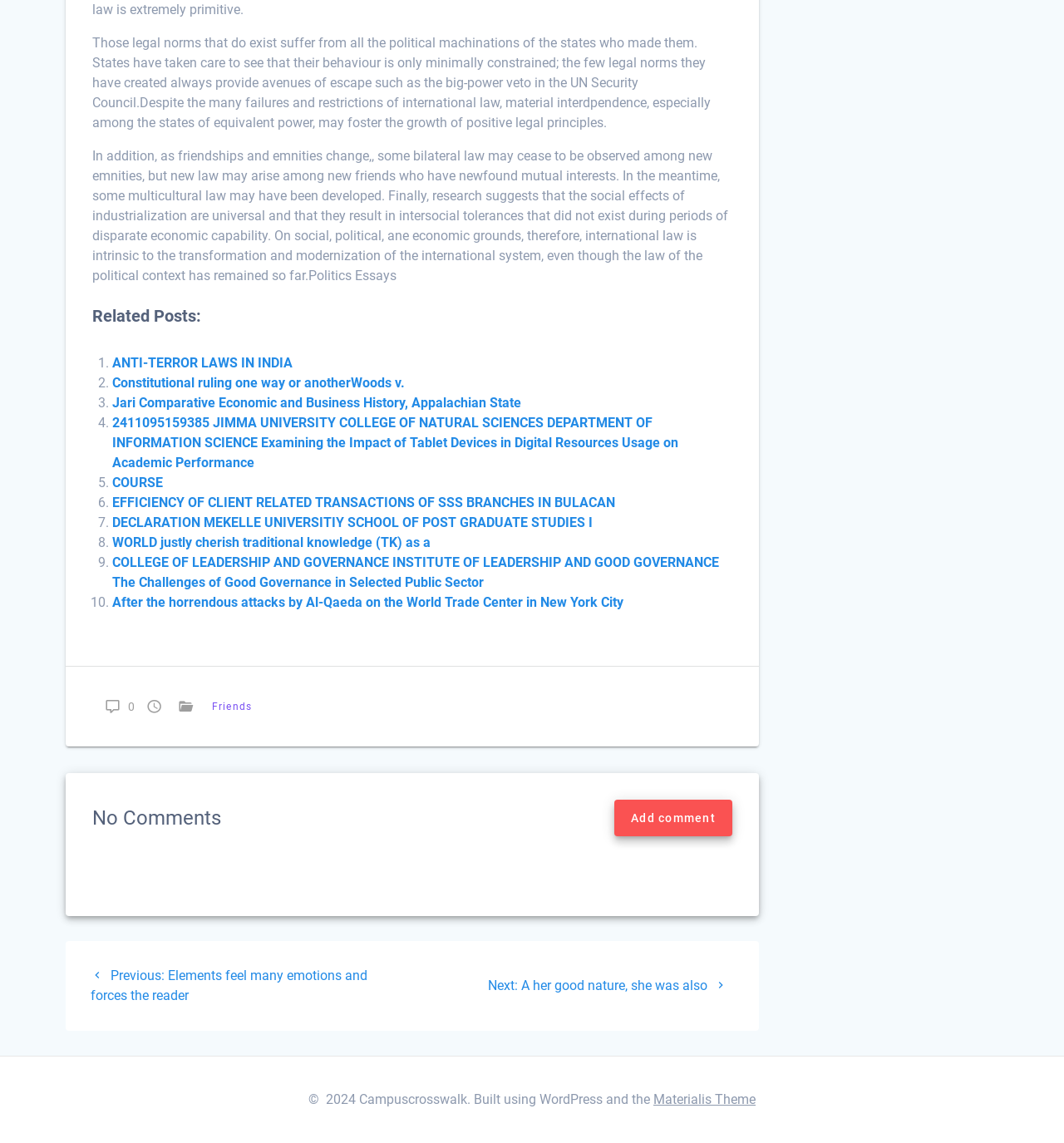Respond concisely with one word or phrase to the following query:
What is the name of the theme used to build the website?

Materialis Theme